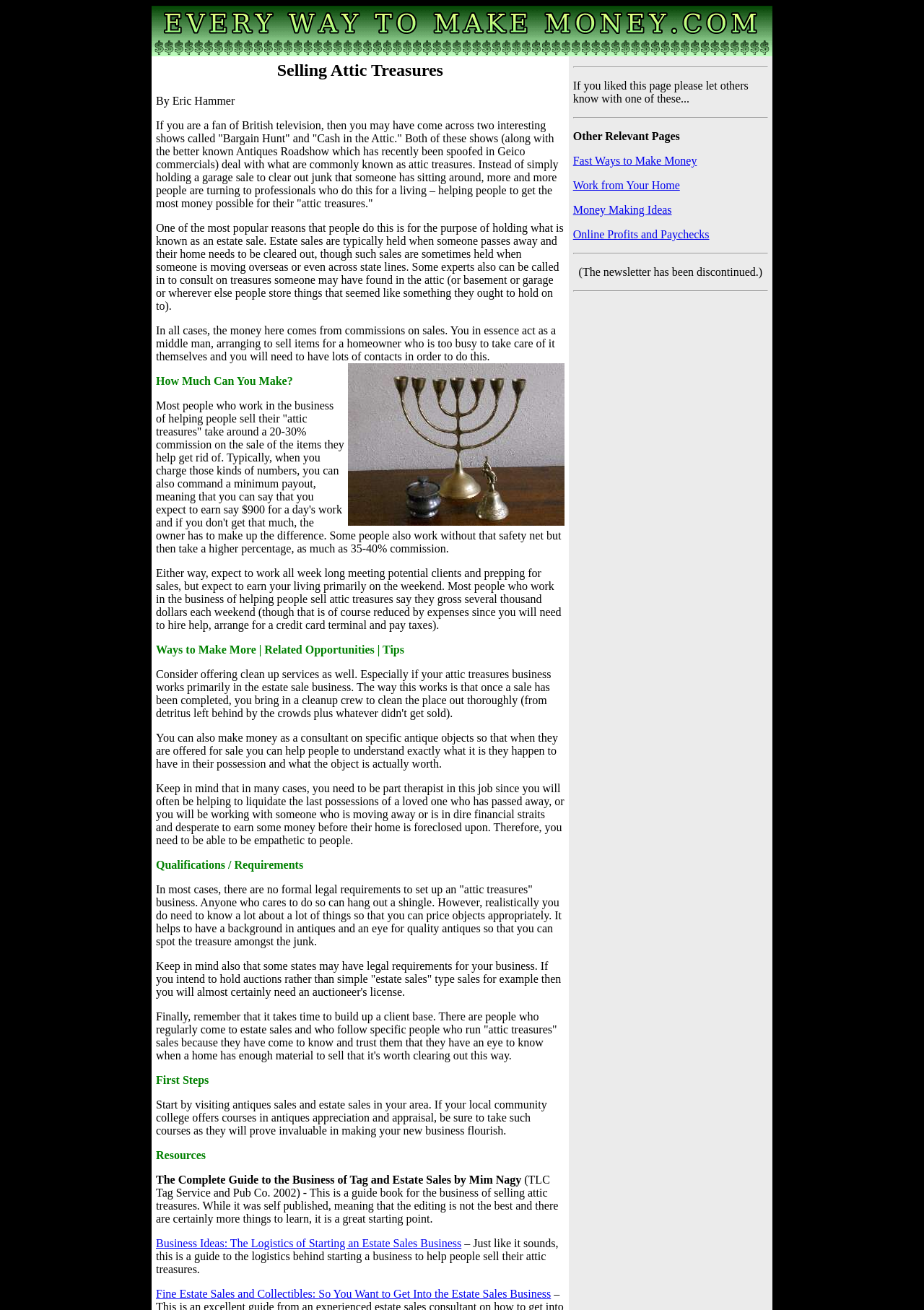How many links are below the first horizontal separator?
Refer to the screenshot and answer in one word or phrase.

4